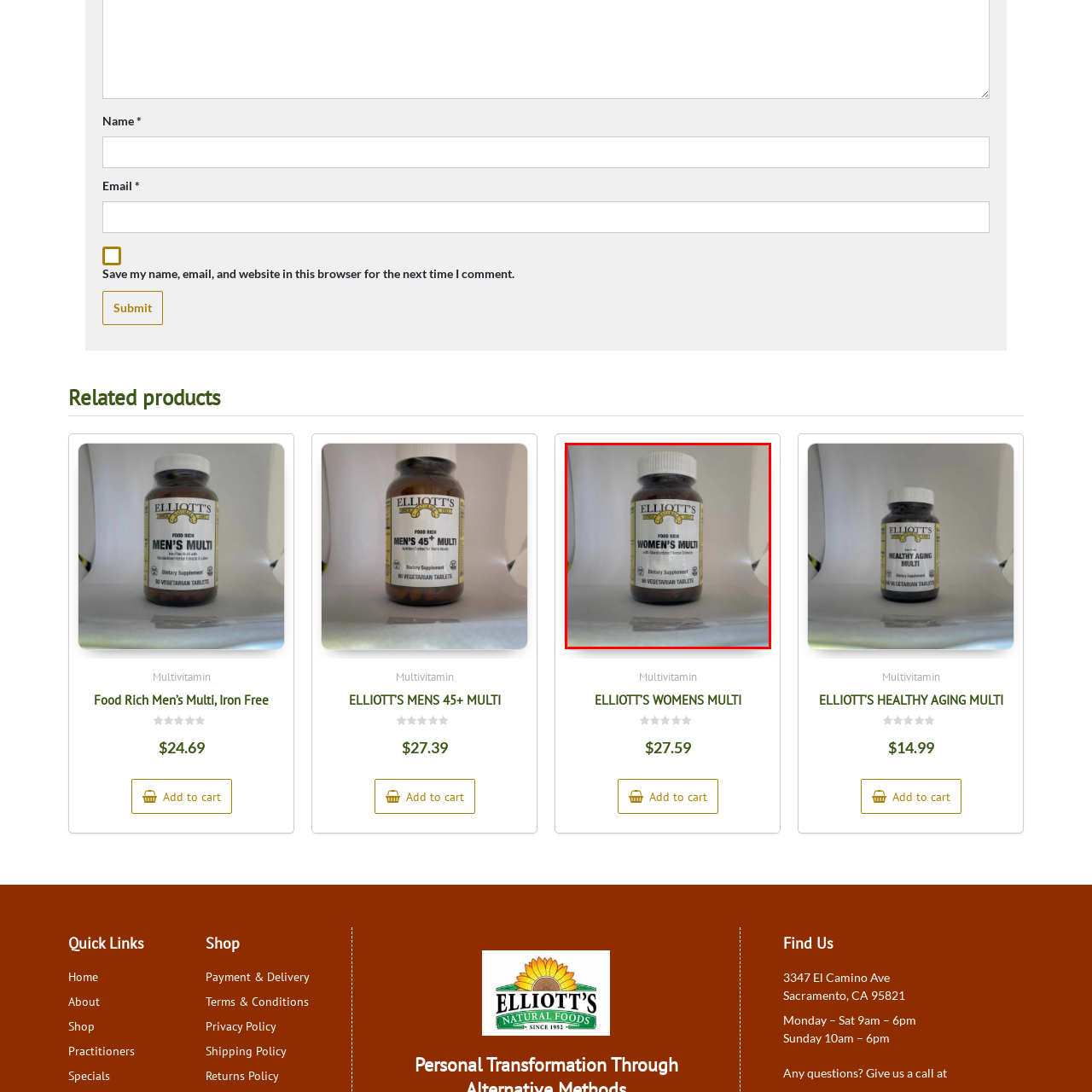View the part of the image marked by the red boundary and provide a one-word or short phrase answer to this question: 
How many tablets are in the bottle?

90